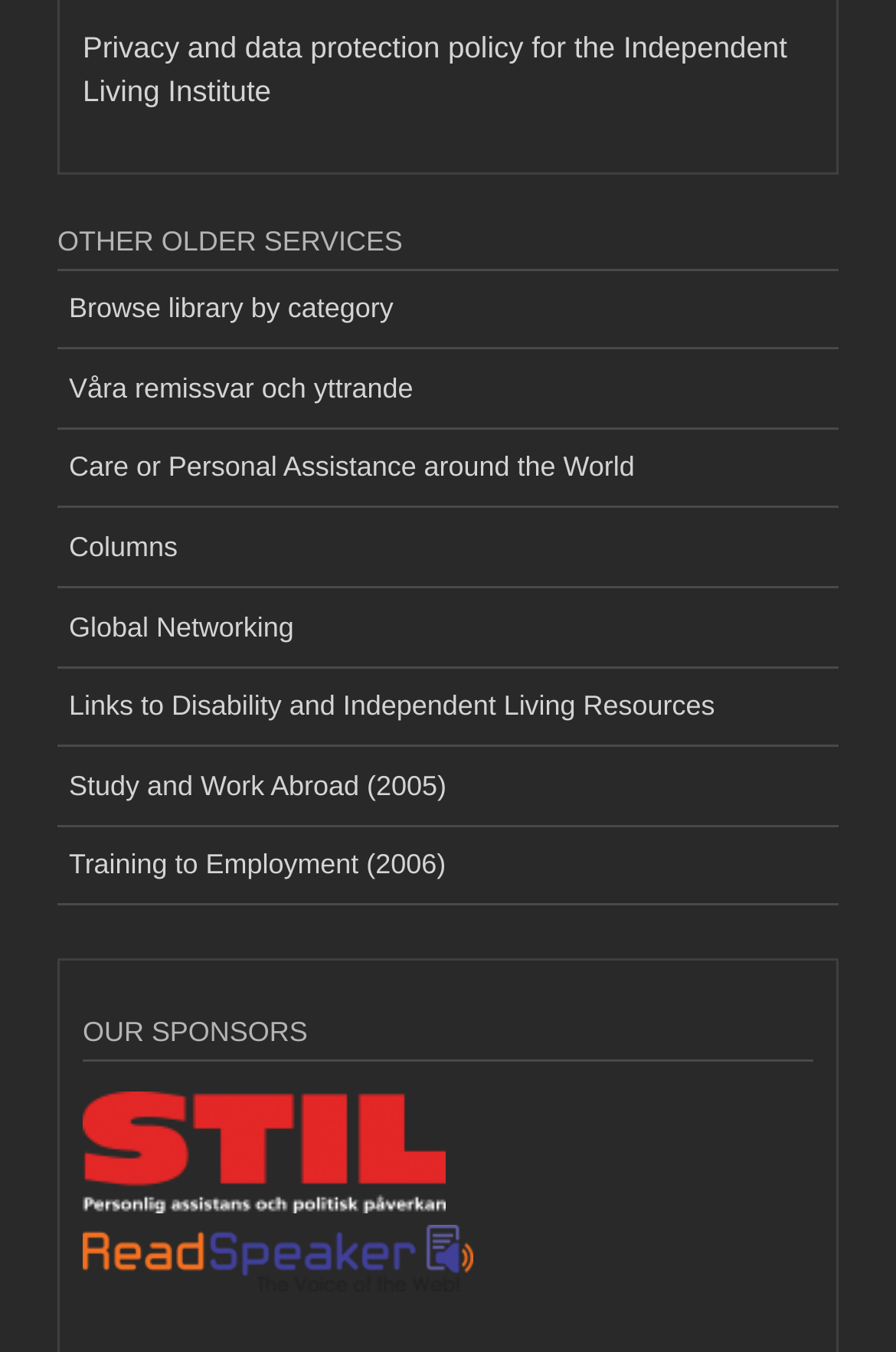Identify the bounding box coordinates of the specific part of the webpage to click to complete this instruction: "Visit the STIL website".

[0.092, 0.877, 0.497, 0.903]